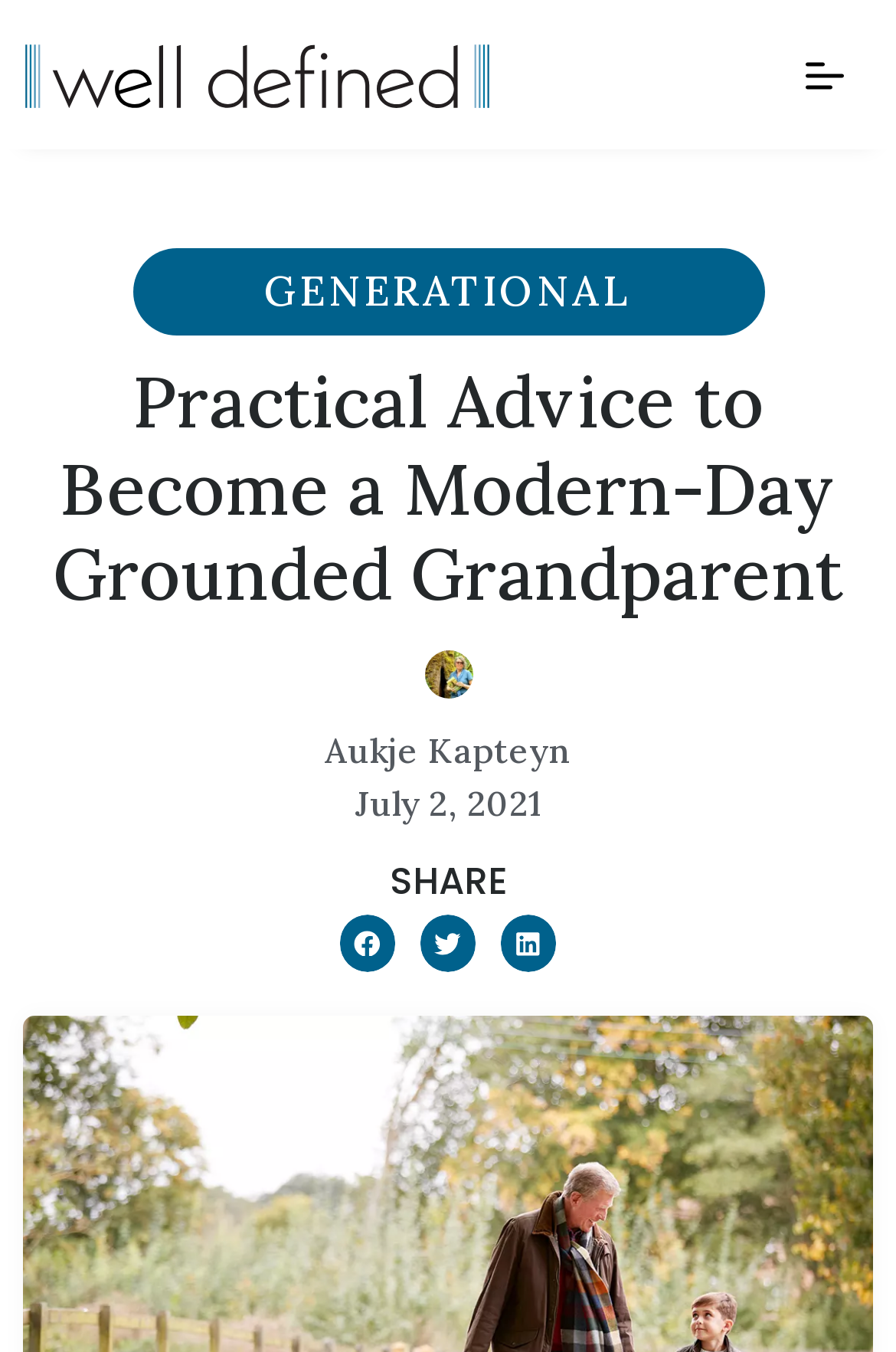Please indicate the bounding box coordinates of the element's region to be clicked to achieve the instruction: "Check the publication date". Provide the coordinates as four float numbers between 0 and 1, i.e., [left, top, right, bottom].

[0.397, 0.583, 0.603, 0.606]